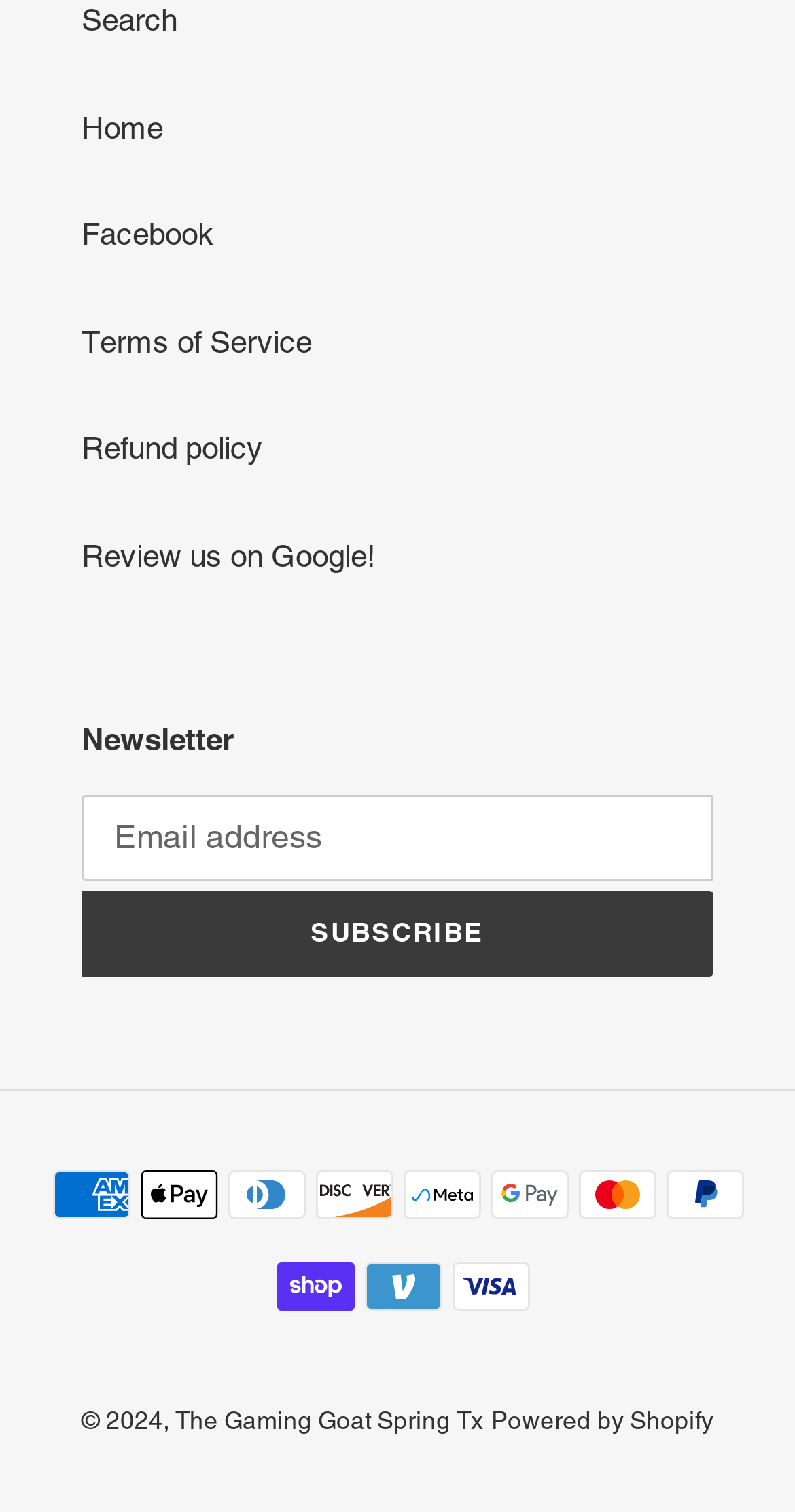Could you highlight the region that needs to be clicked to execute the instruction: "Review on Google"?

[0.103, 0.356, 0.472, 0.379]